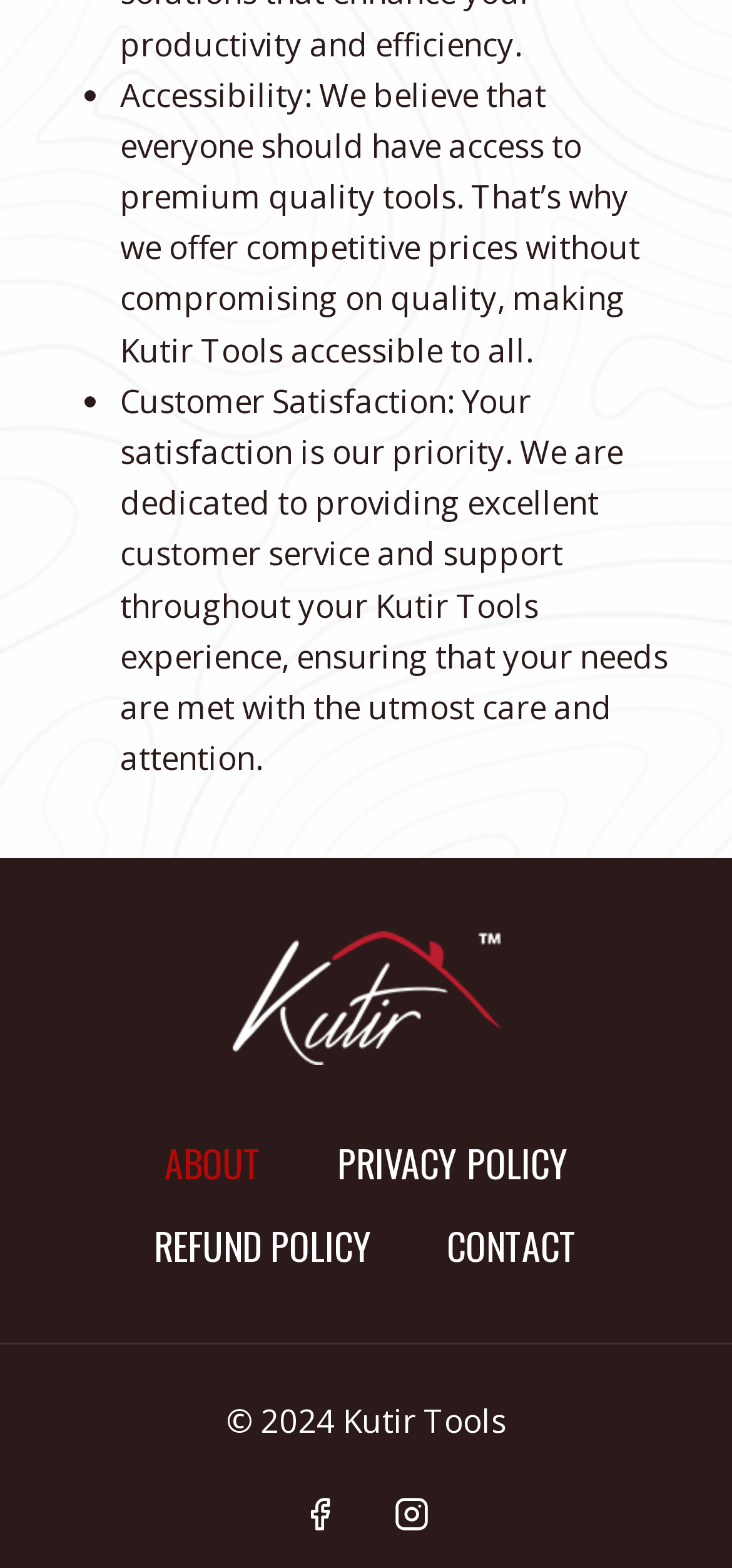Bounding box coordinates are given in the format (top-left x, top-left y, bottom-right x, bottom-right y). All values should be floating point numbers between 0 and 1. Provide the bounding box coordinate for the UI element described as: Instagram

[0.514, 0.943, 0.61, 0.988]